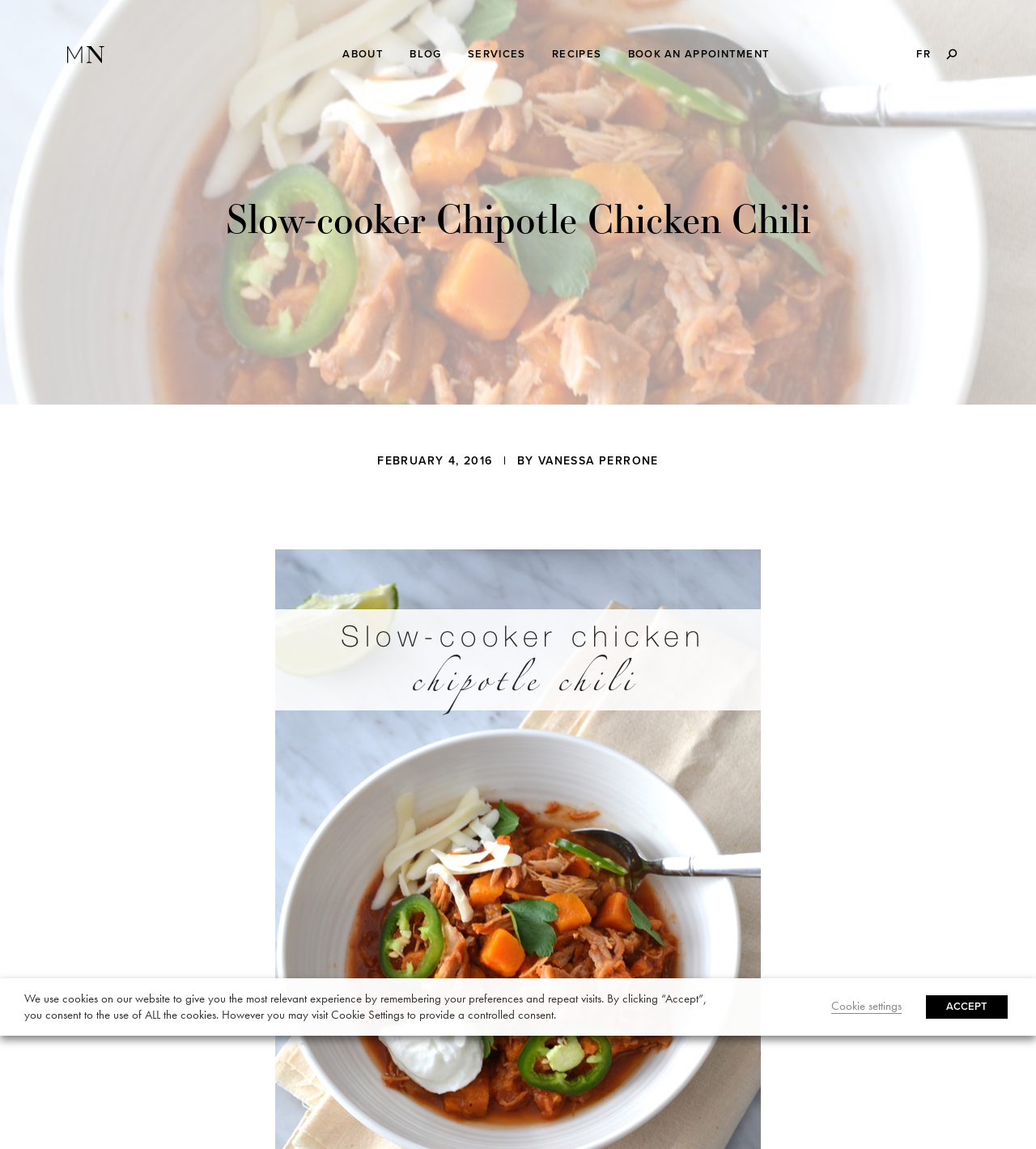Locate the bounding box coordinates of the clickable part needed for the task: "go to recipes page".

[0.52, 0.025, 0.593, 0.07]